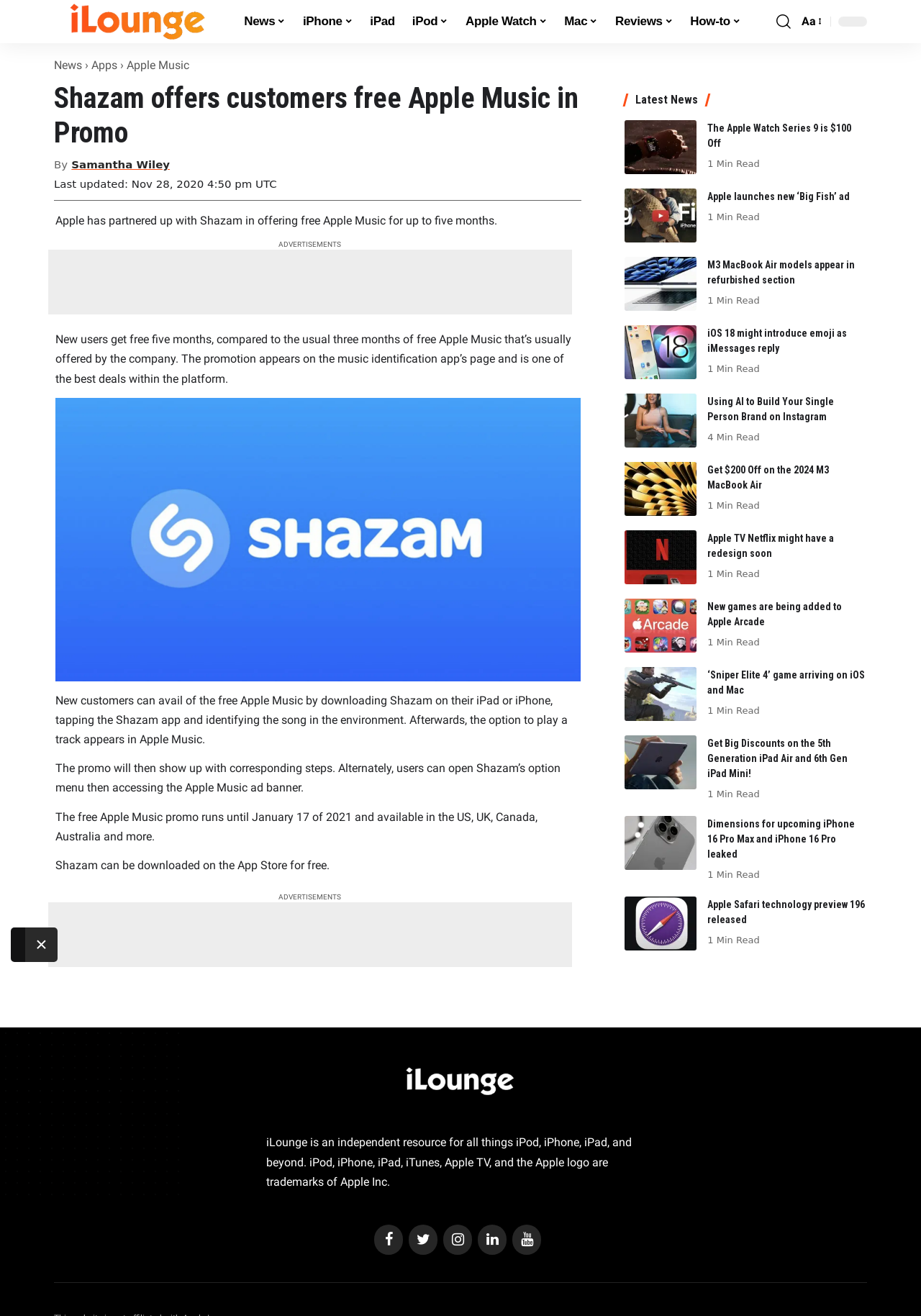Find the bounding box coordinates of the element to click in order to complete the given instruction: "Read the article about Shazam offering free Apple Music."

[0.059, 0.062, 0.941, 0.78]